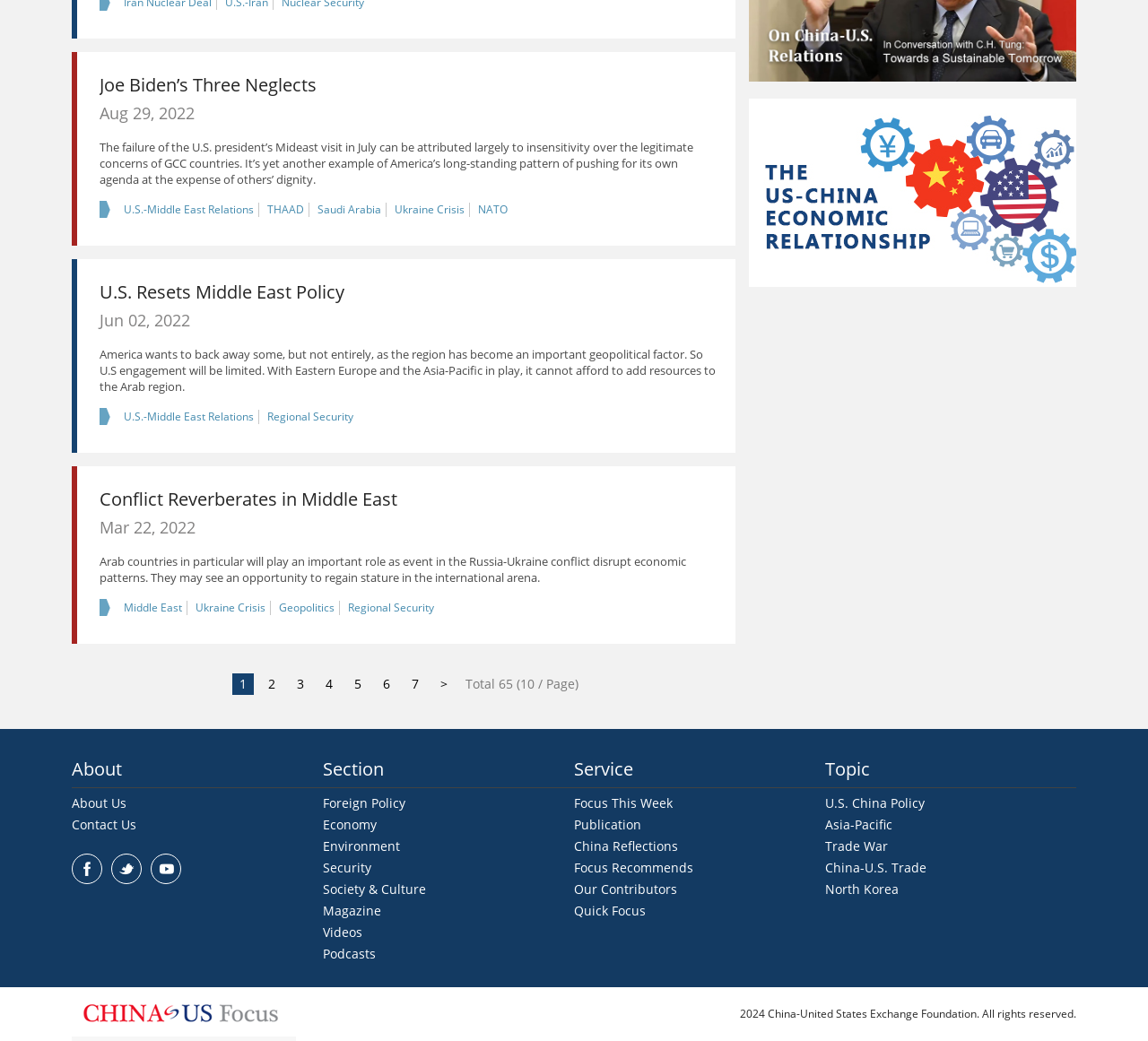Specify the bounding box coordinates (top-left x, top-left y, bottom-right x, bottom-right y) of the UI element in the screenshot that matches this description: Joe Biden’s Three Neglects

[0.087, 0.07, 0.276, 0.093]